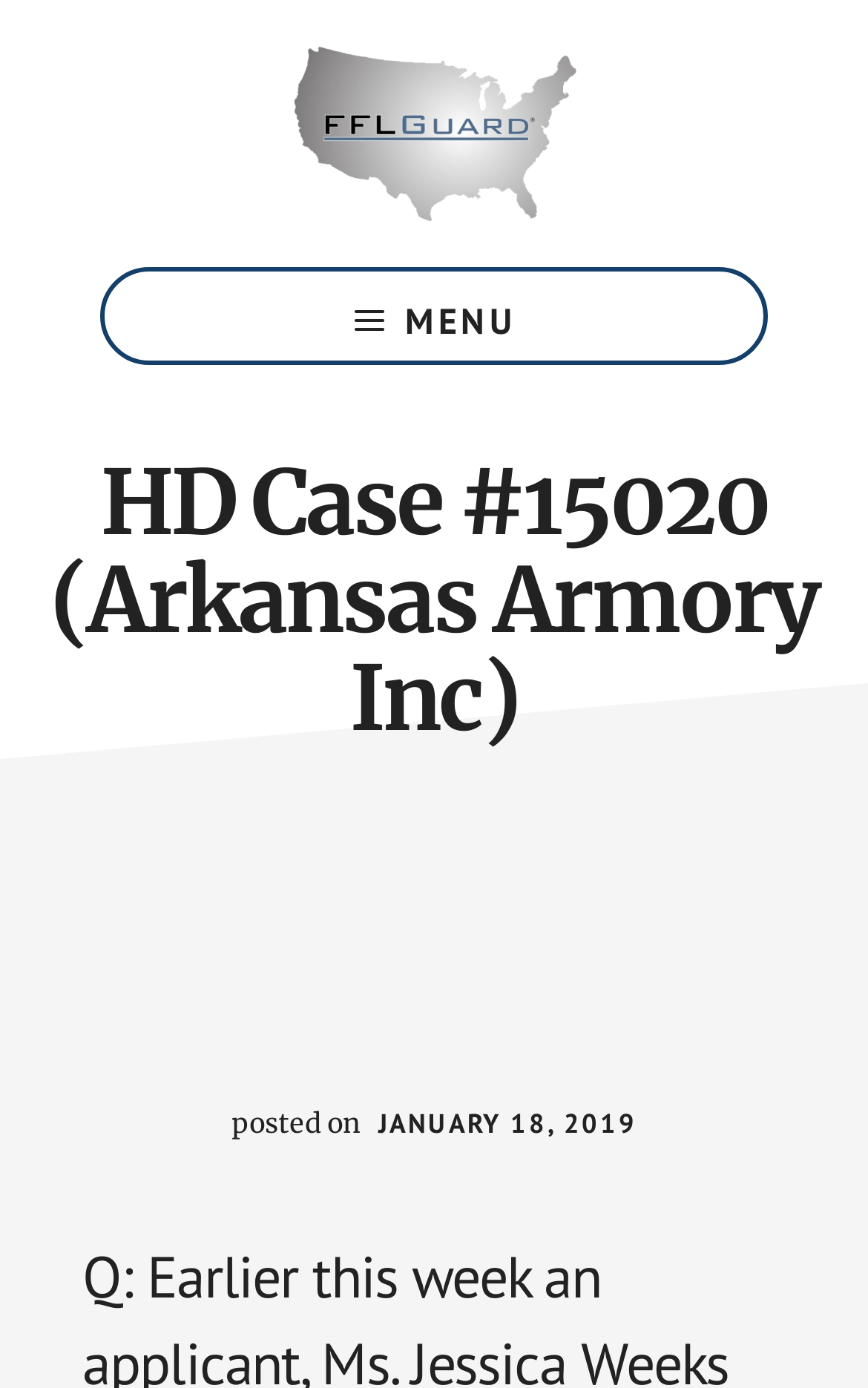What is the name of the company?
Give a single word or phrase as your answer by examining the image.

Arkansas Armory Inc